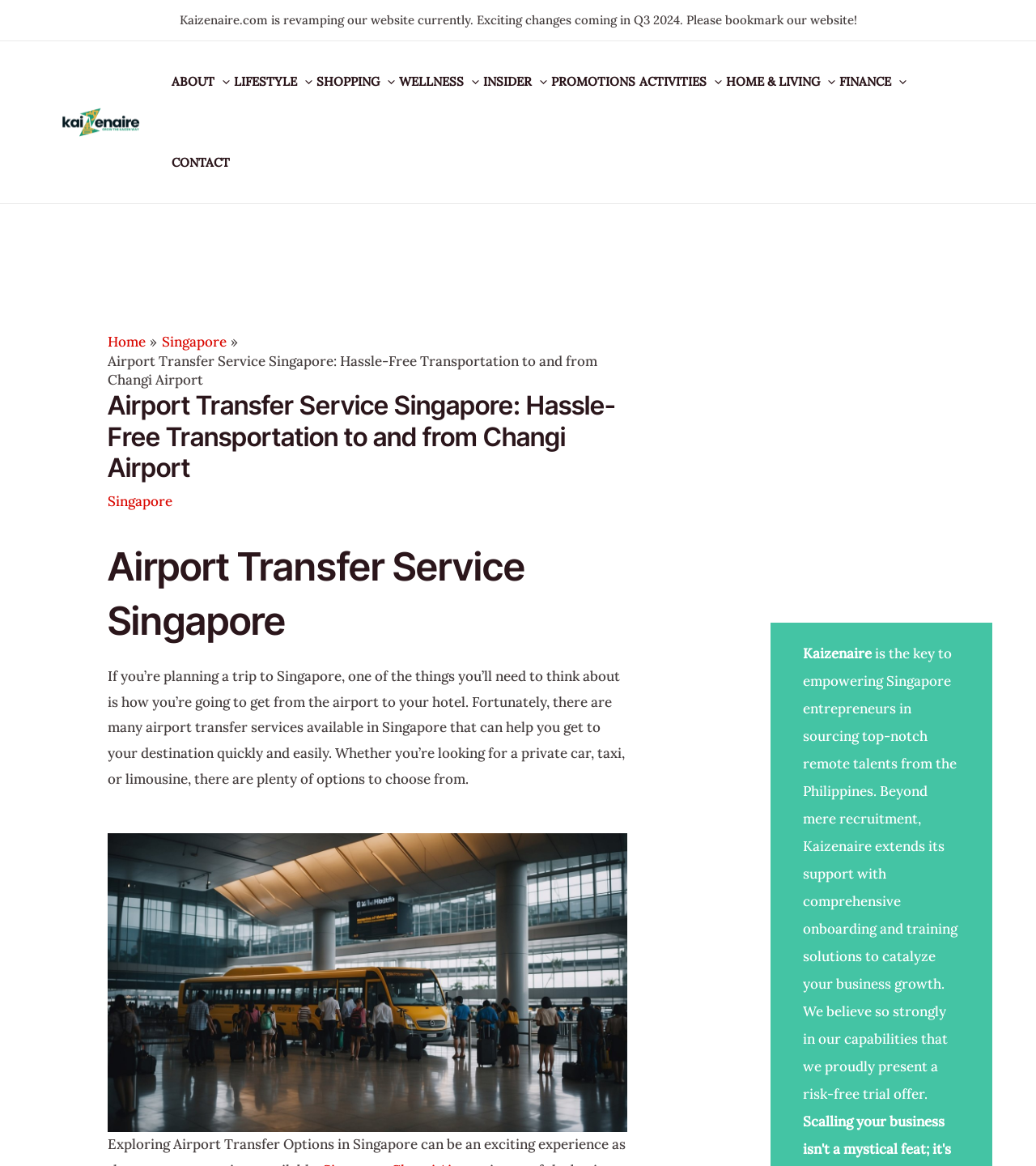Extract the main heading text from the webpage.

Airport Transfer Service Singapore: Hassle-Free Transportation to and from Changi Airport